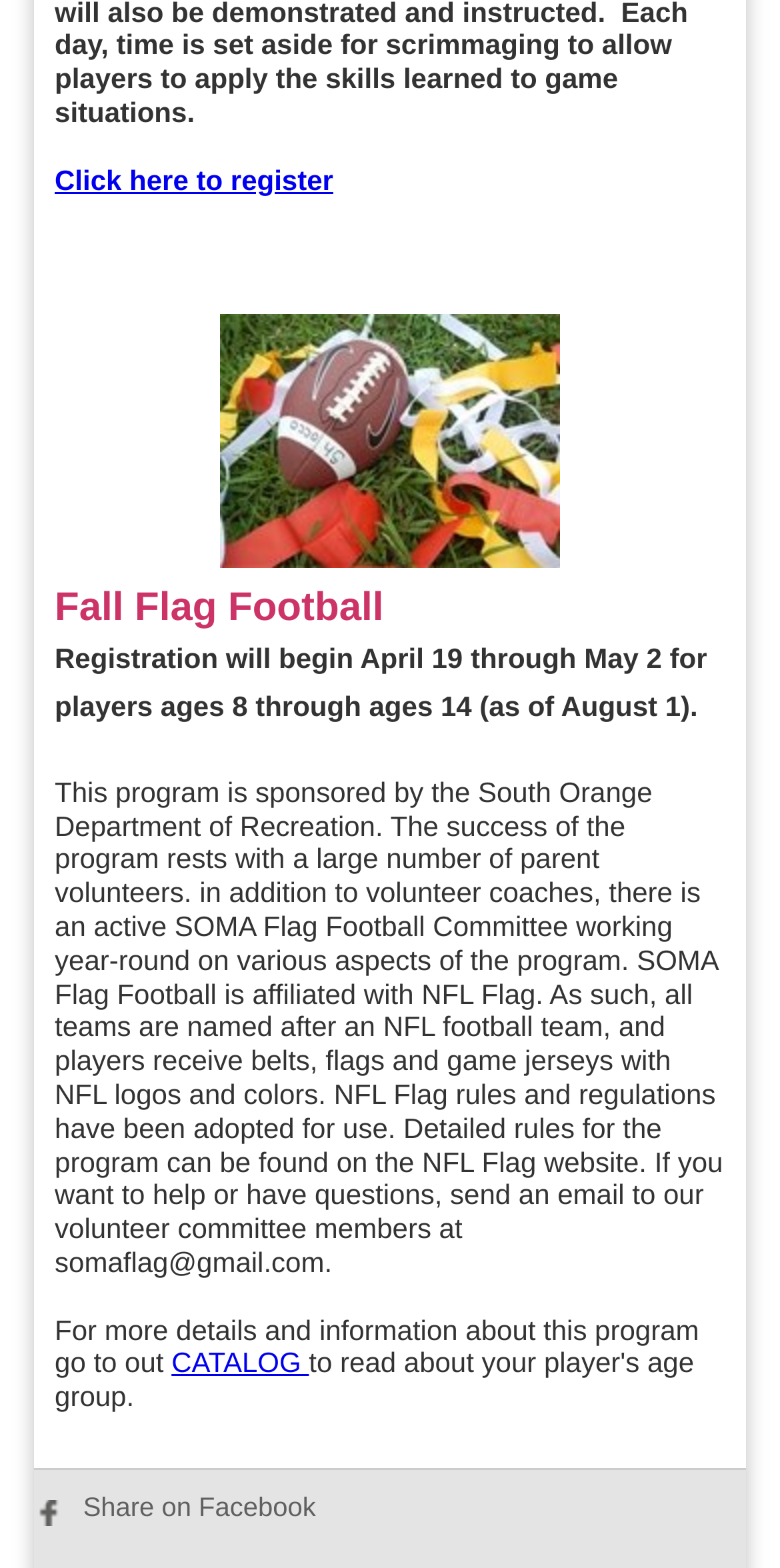Based on the element description Share on Facebook, identify the bounding box of the UI element in the given webpage screenshot. The coordinates should be in the format (top-left x, top-left y, bottom-right x, bottom-right y) and must be between 0 and 1.

[0.046, 0.951, 0.405, 0.97]